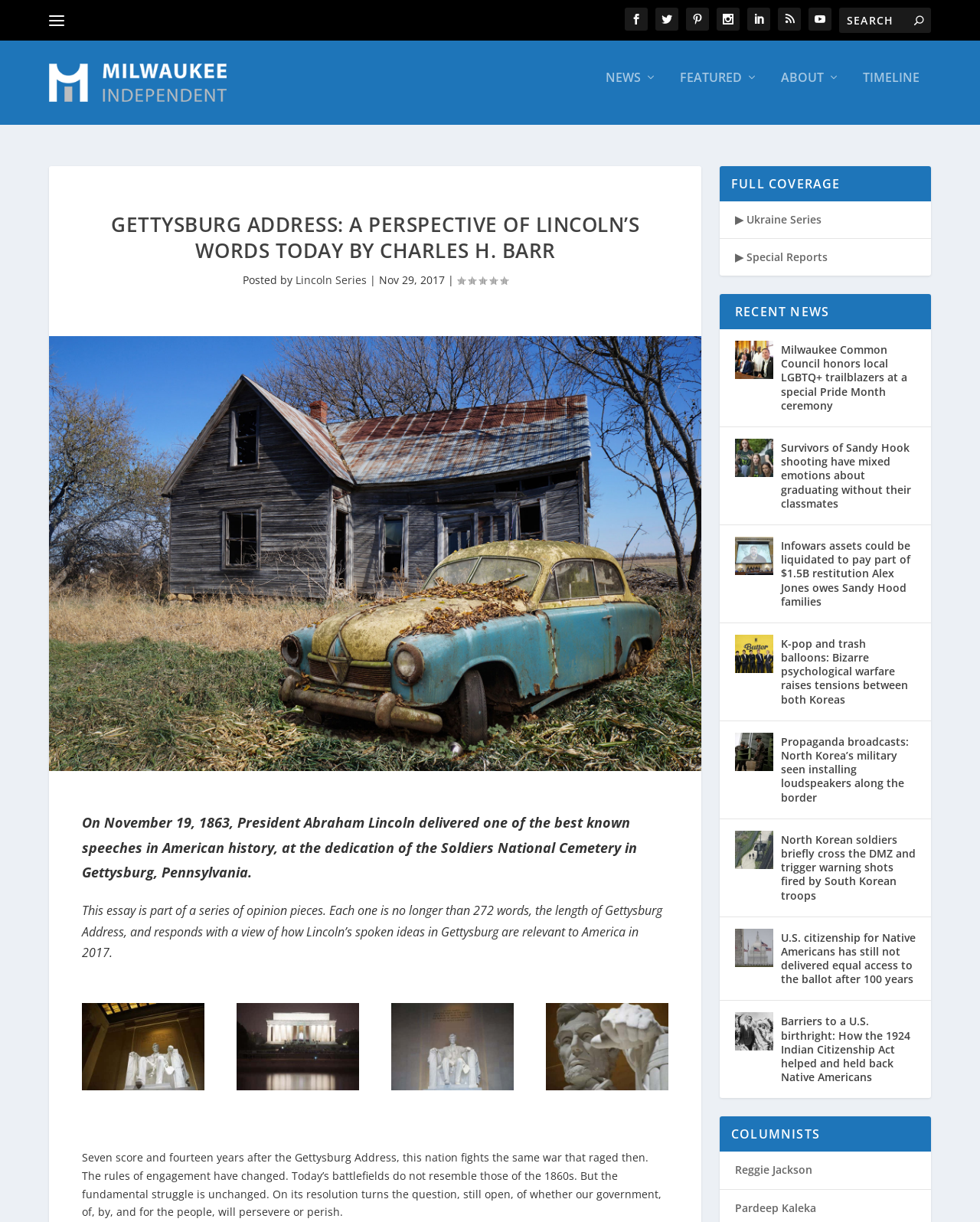Show me the bounding box coordinates of the clickable region to achieve the task as per the instruction: "Search for something".

[0.856, 0.006, 0.95, 0.027]